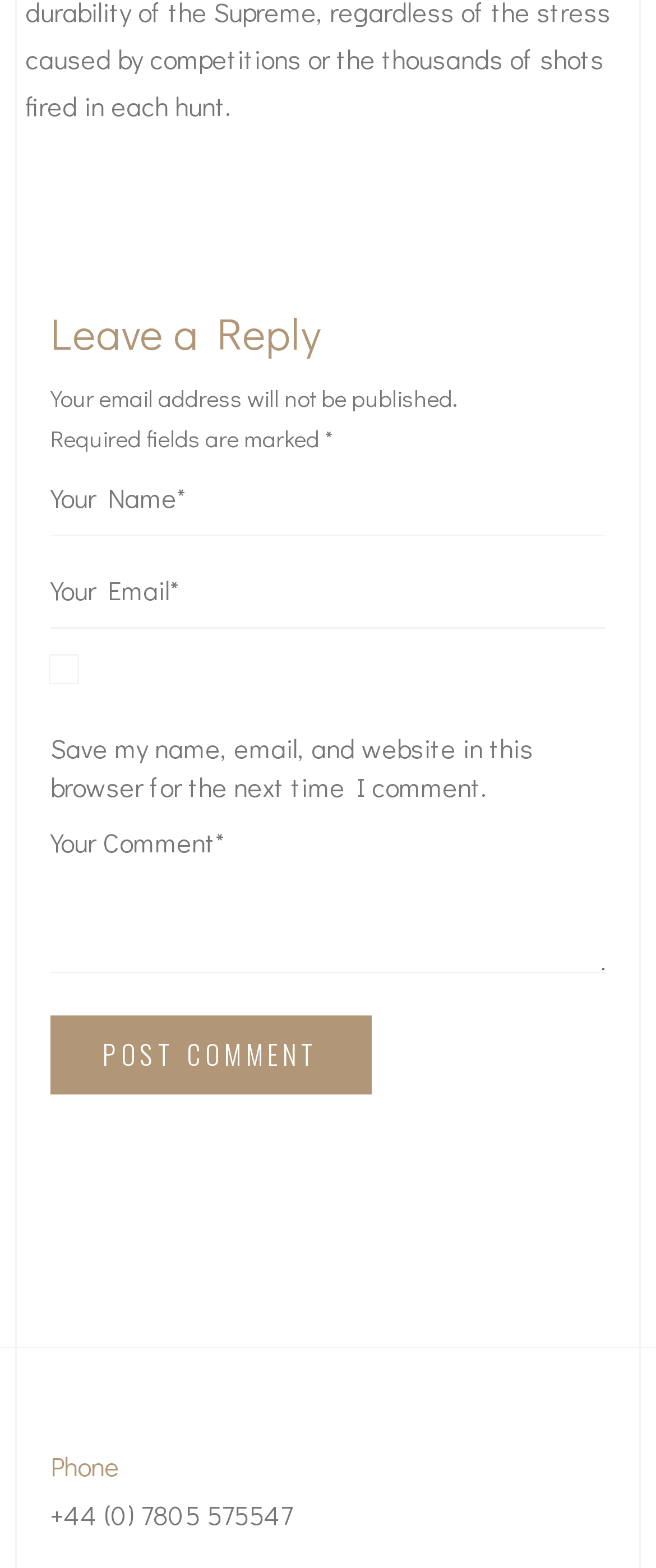Please provide a brief answer to the question using only one word or phrase: 
What happens when the 'POST COMMENT' button is clicked?

Submits the comment